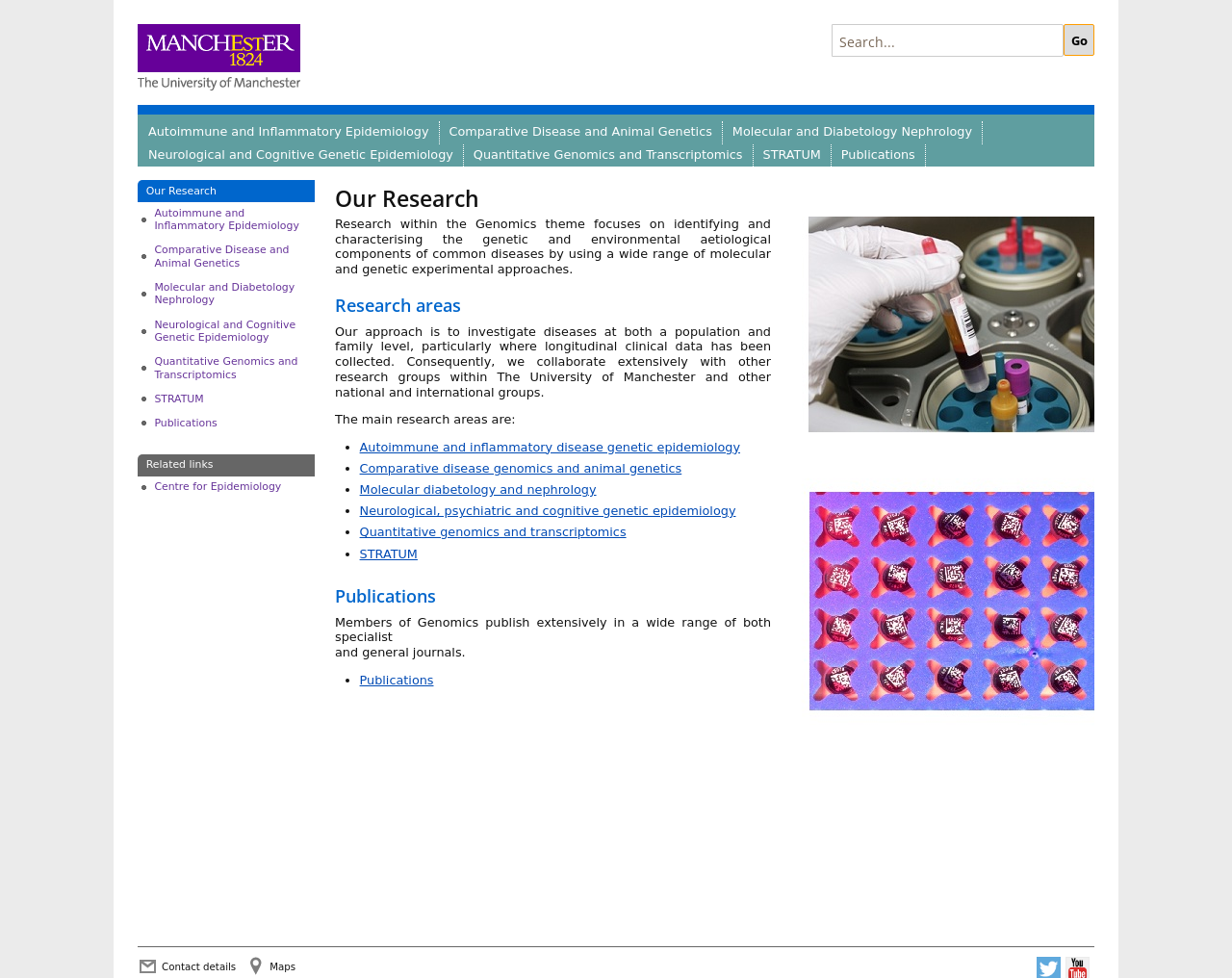What is the focus of the Genomics theme?
Please provide a single word or phrase based on the screenshot.

Identifying genetic and environmental components of common diseases